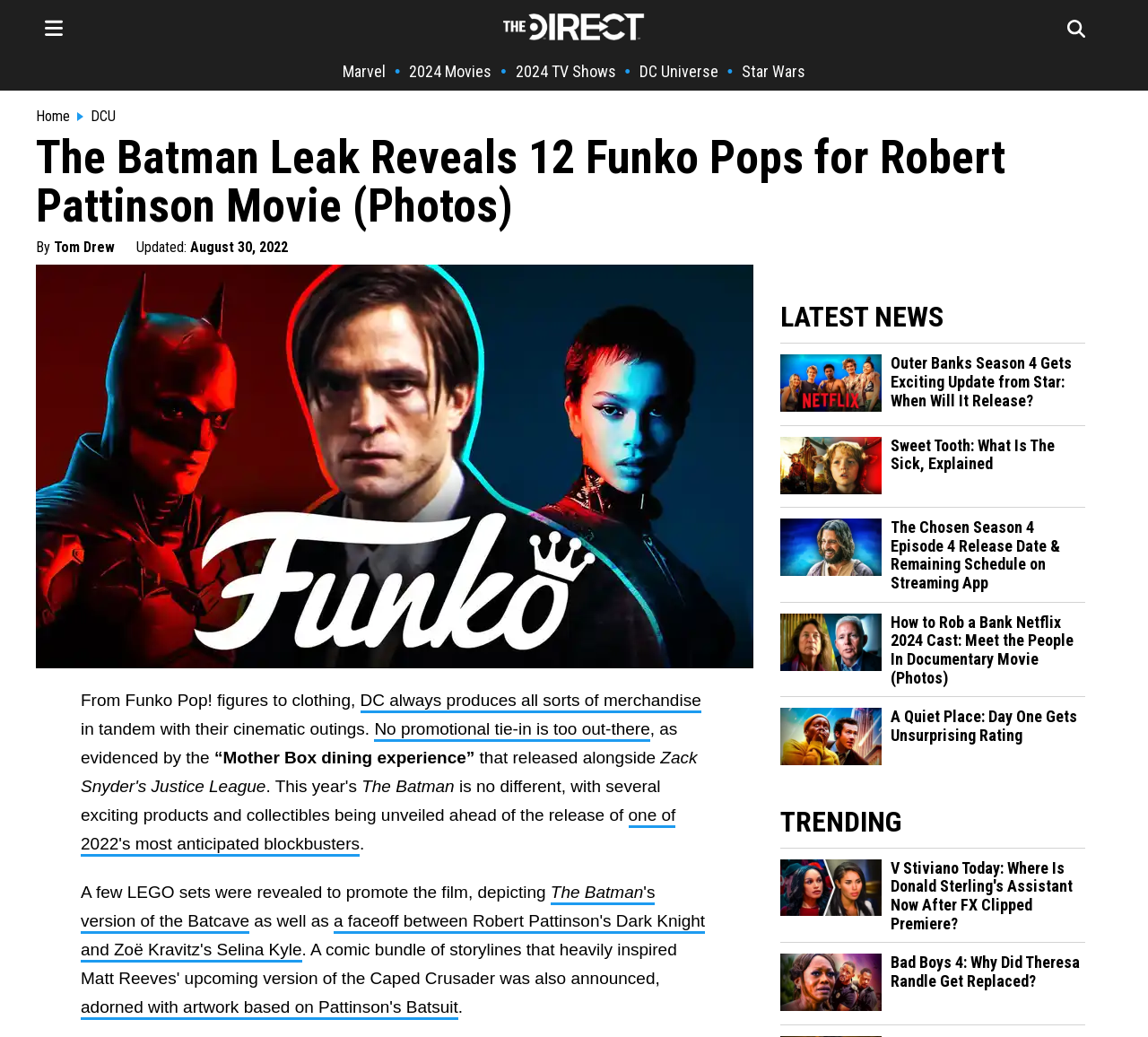Answer the question below with a single word or a brief phrase: 
What is the topic of the main article?

The Batman